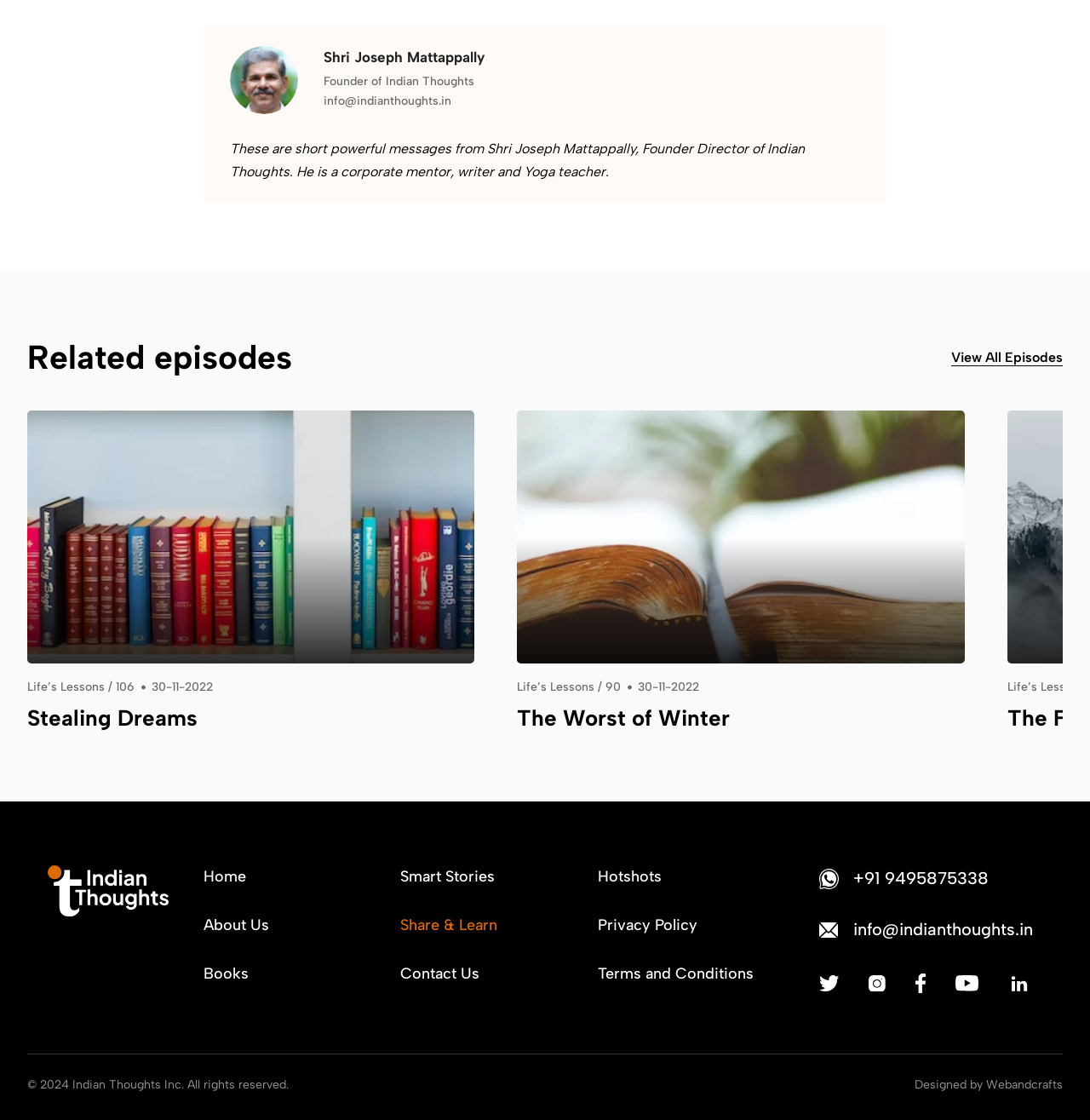Predict the bounding box of the UI element that fits this description: "Terms and Conditions".

[0.548, 0.859, 0.691, 0.88]